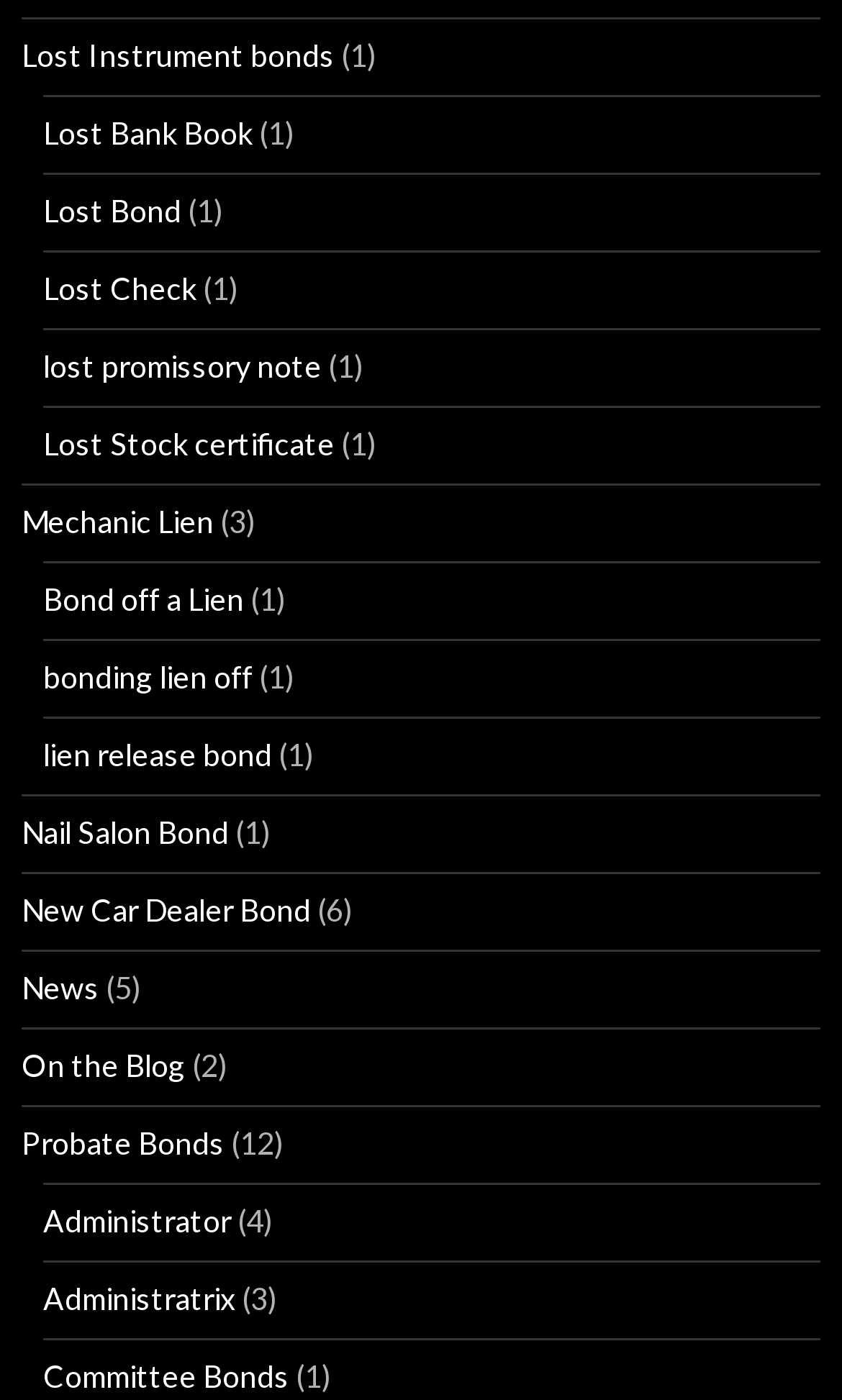Determine the bounding box coordinates for the UI element matching this description: "Administratrix".

[0.051, 0.914, 0.279, 0.94]